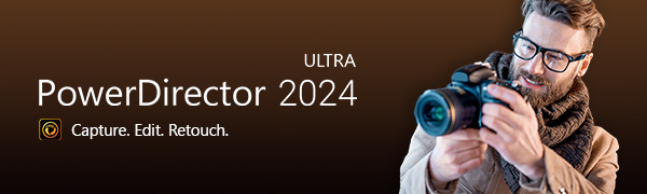Generate a detailed caption that describes the image.

The image showcases the promotional banner for "Cyberlink PhotoDirector Ultra 2024," highlighting its capabilities in photo and video editing. Central to the design is a stylish individual holding a camera, conveying a sense of creativity and professionalism. The text clearly states "PowerDirector 2024" at the forefront, accompanied by the tagline "Capture. Edit. Retouch." which succinctly summarizes the software's core functions. The warm, gradient background enhances the overall aesthetic, making it visually appealing while emphasizing the software's modern features and innovative approach to editing.